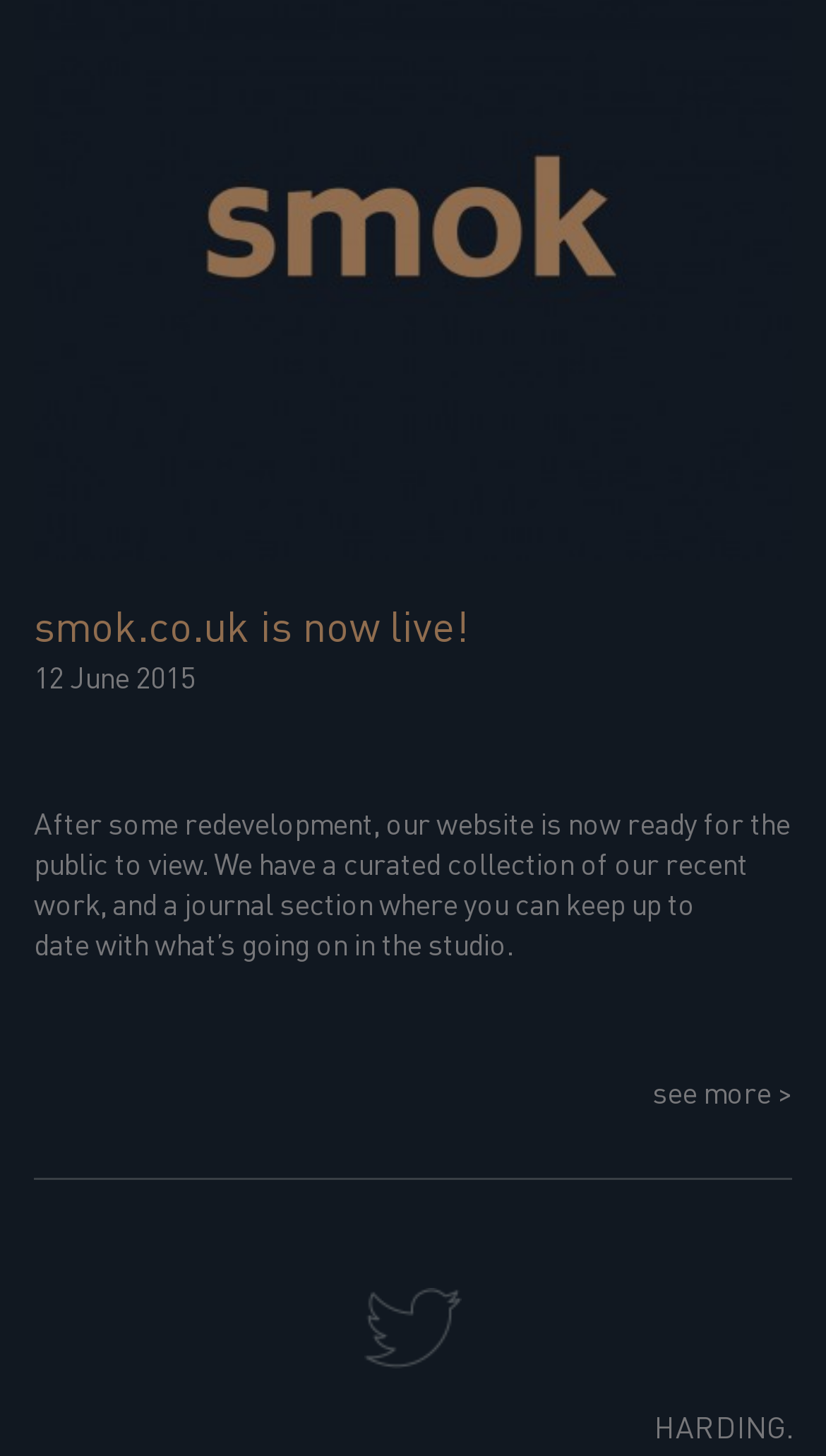Using the provided element description, identify the bounding box coordinates as (top-left x, top-left y, bottom-right x, bottom-right y). Ensure all values are between 0 and 1. Description: parent_node: HARDING.

[0.441, 0.884, 0.559, 0.94]